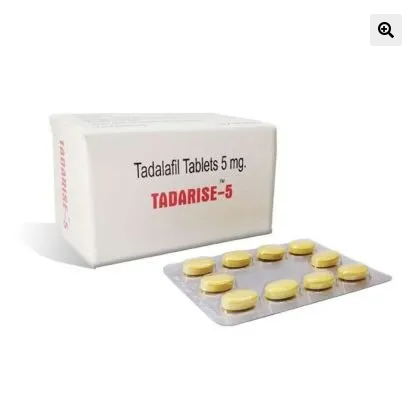Use one word or a short phrase to answer the question provided: 
What is the color of the tablets in the blister pack?

Yellow